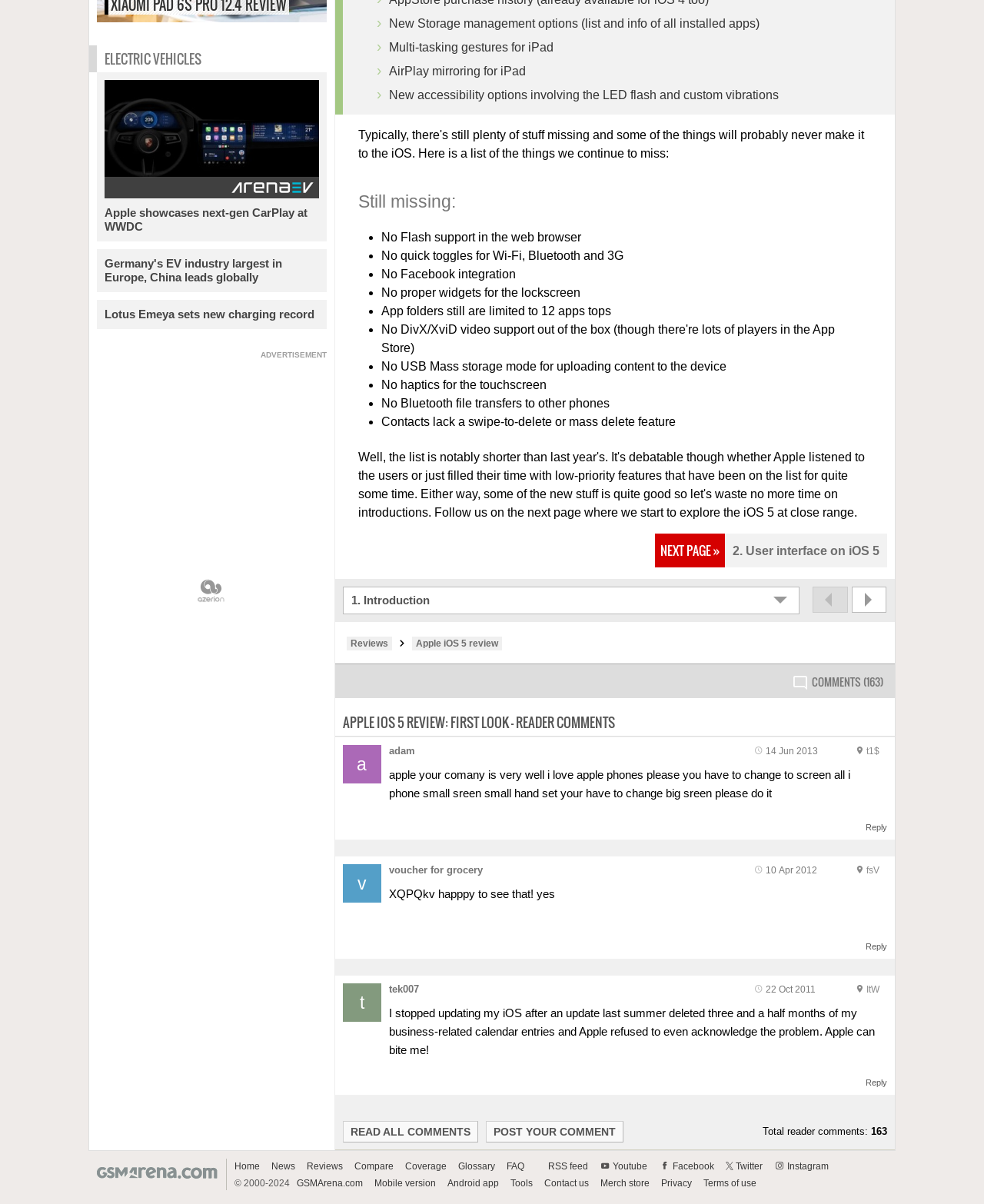Could you specify the bounding box coordinates for the clickable section to complete the following instruction: "Click on Who We Are"?

None